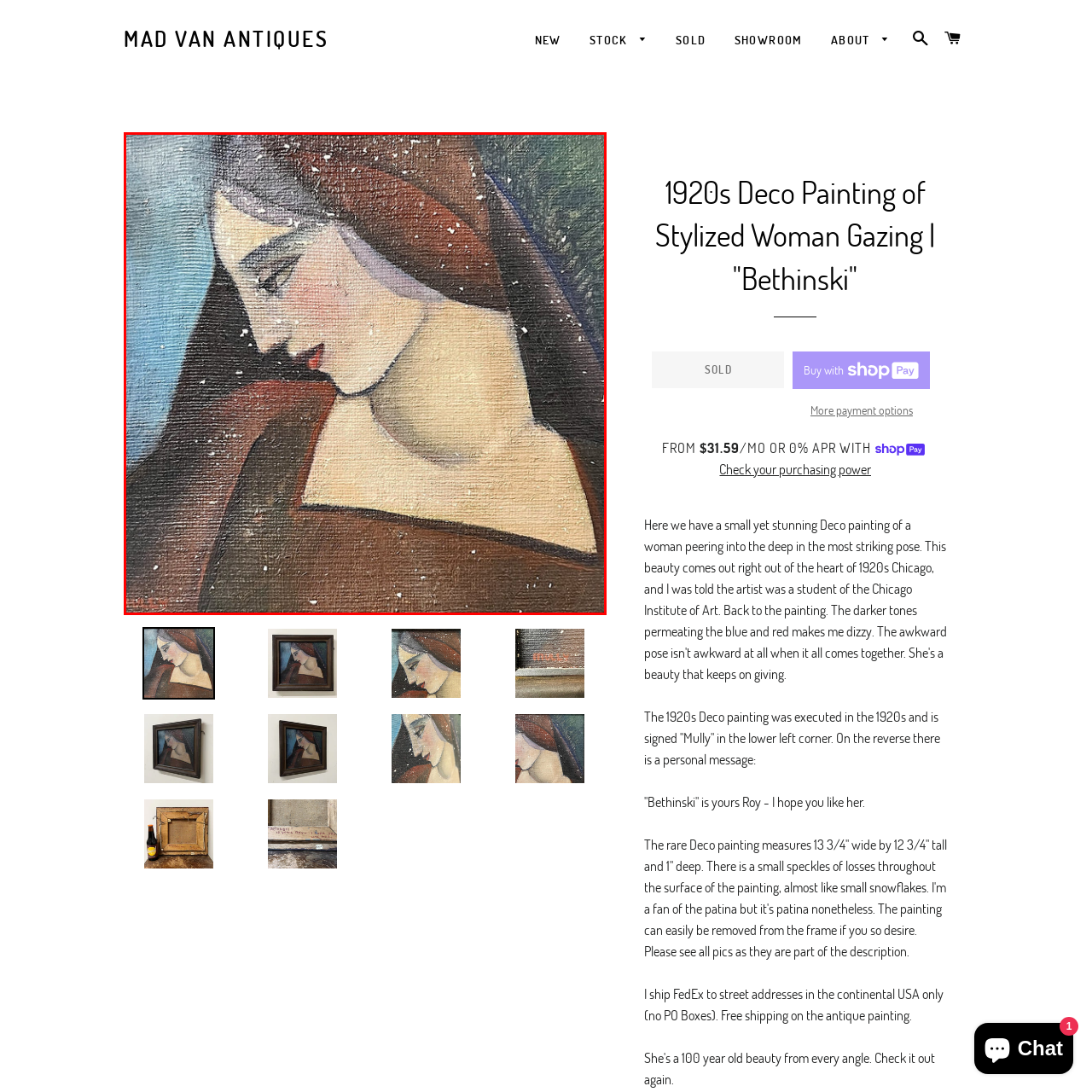Explain in detail what is depicted in the image within the red-bordered box.

This captivating image showcases a 1920s Deco painting depicting a stylized woman gazing thoughtfully to her side. The artwork, signed "Mully" in the lower left corner, features a soft color palette with shades of brown and subtle hints of blue in the background. Delicate brushstrokes create a textured appearance, emphasizing the woman's serene expression and elegant profile. Small speckles across the surface catch the light, resembling delicate snowflakes, adding to the painting's charm. This rare antique artwork is a stunning representation of the Deco style and would make a remarkable addition to any collection.